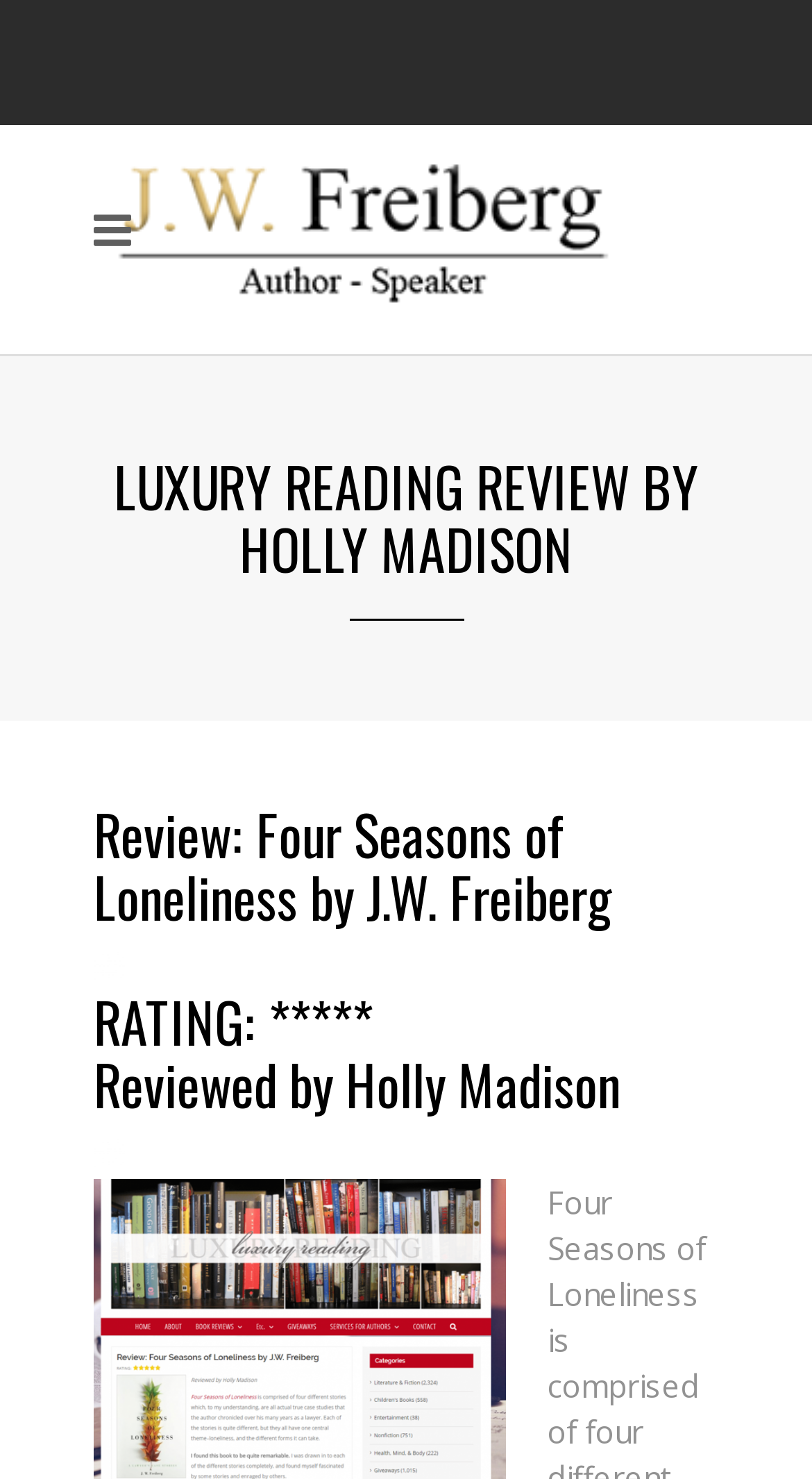Who is the reviewer of the book?
Relying on the image, give a concise answer in one word or a brief phrase.

Holly Madison